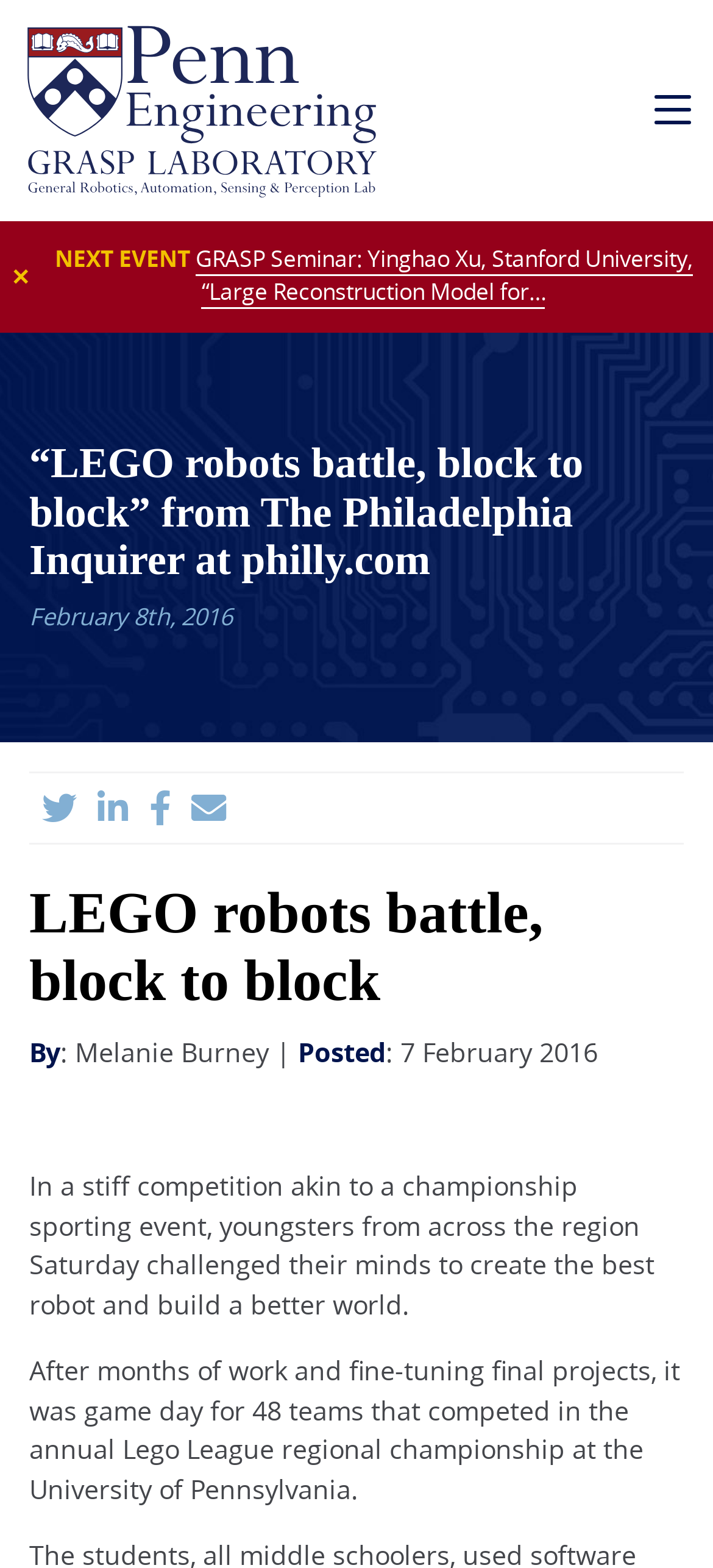Kindly determine the bounding box coordinates for the area that needs to be clicked to execute this instruction: "Visit the Penn Engineering GRASP Laboratory website".

[0.037, 0.108, 0.529, 0.131]